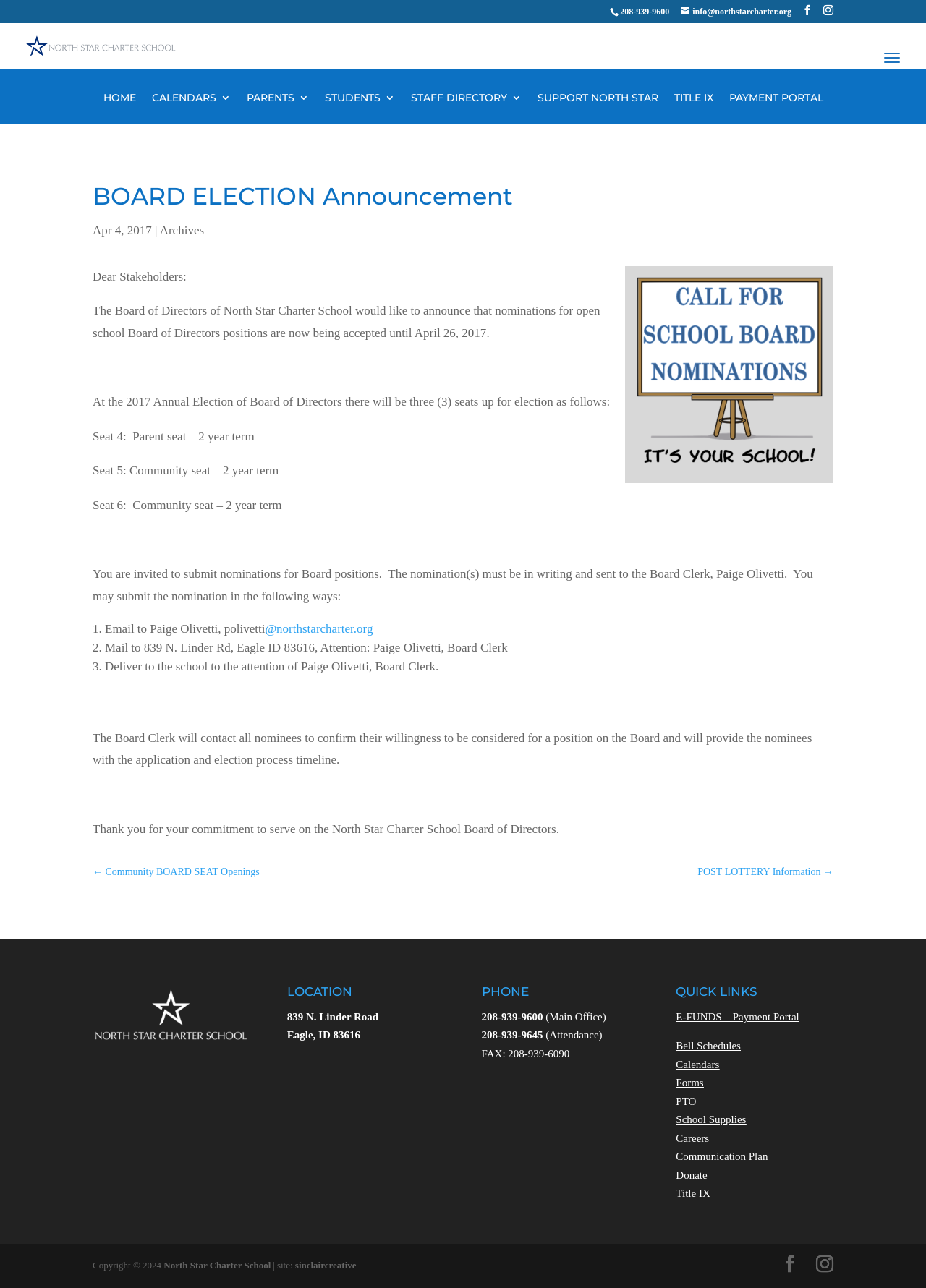What are the ways to submit nominations?
Please provide a comprehensive answer based on the details in the screenshot.

I found the ways to submit nominations by reading the announcement about the Board of Directors election, which states that nominations can be submitted by email to Paige Olivetti, by mail to 839 N. Linder Rd, Eagle ID 83616, or by delivering to the school to the attention of Paige Olivetti, Board Clerk.